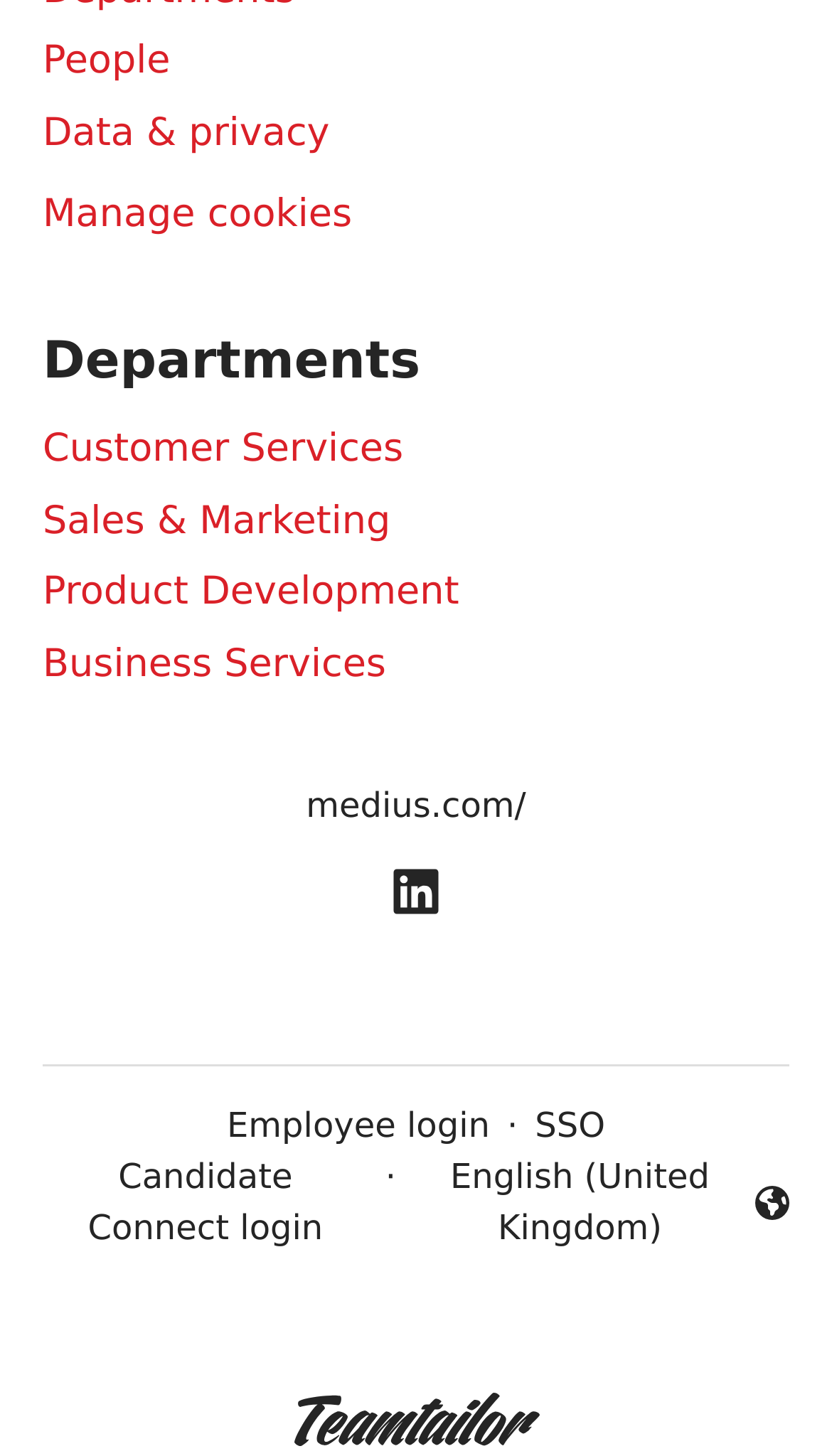Examine the image and give a thorough answer to the following question:
How many social media links are present?

There are two social media links present on the webpage, one is 'linkedin' and the other is 'medius.com/' which might be a company website or another social media platform.